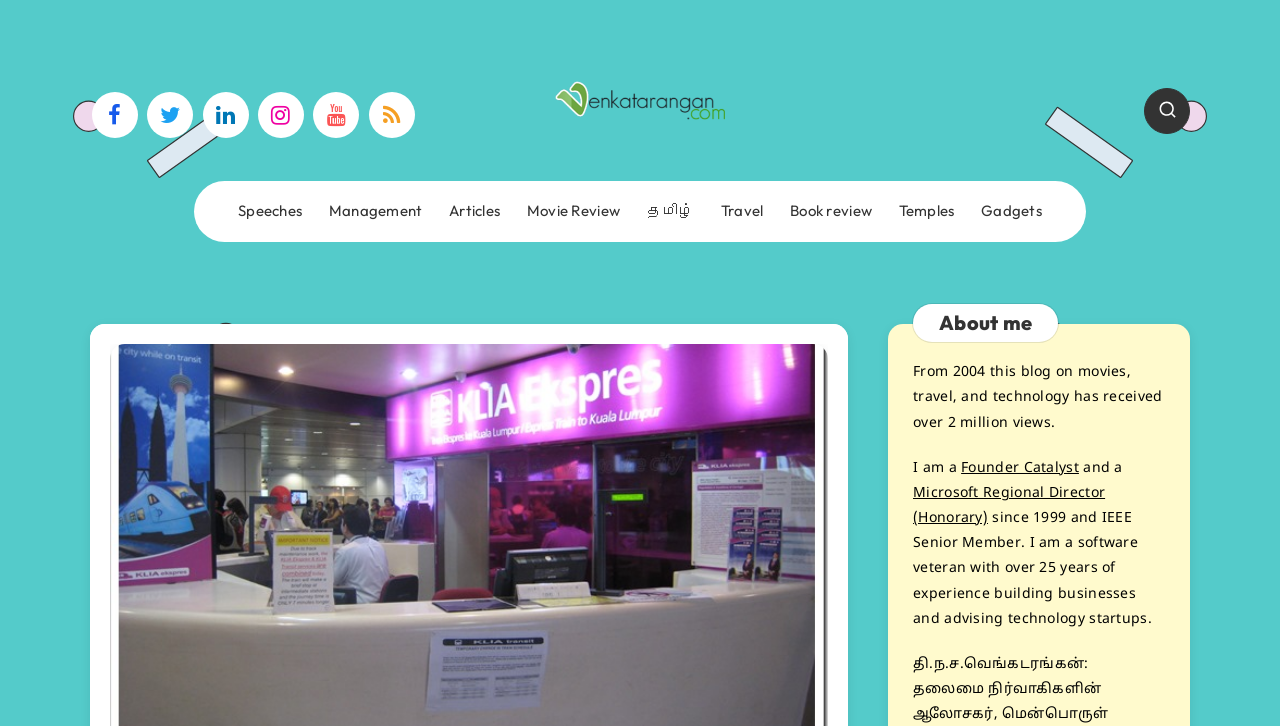From the screenshot, find the bounding box of the UI element matching this description: "Microsoft Regional Director (Honorary)". Supply the bounding box coordinates in the form [left, top, right, bottom], each a float between 0 and 1.

[0.713, 0.668, 0.863, 0.726]